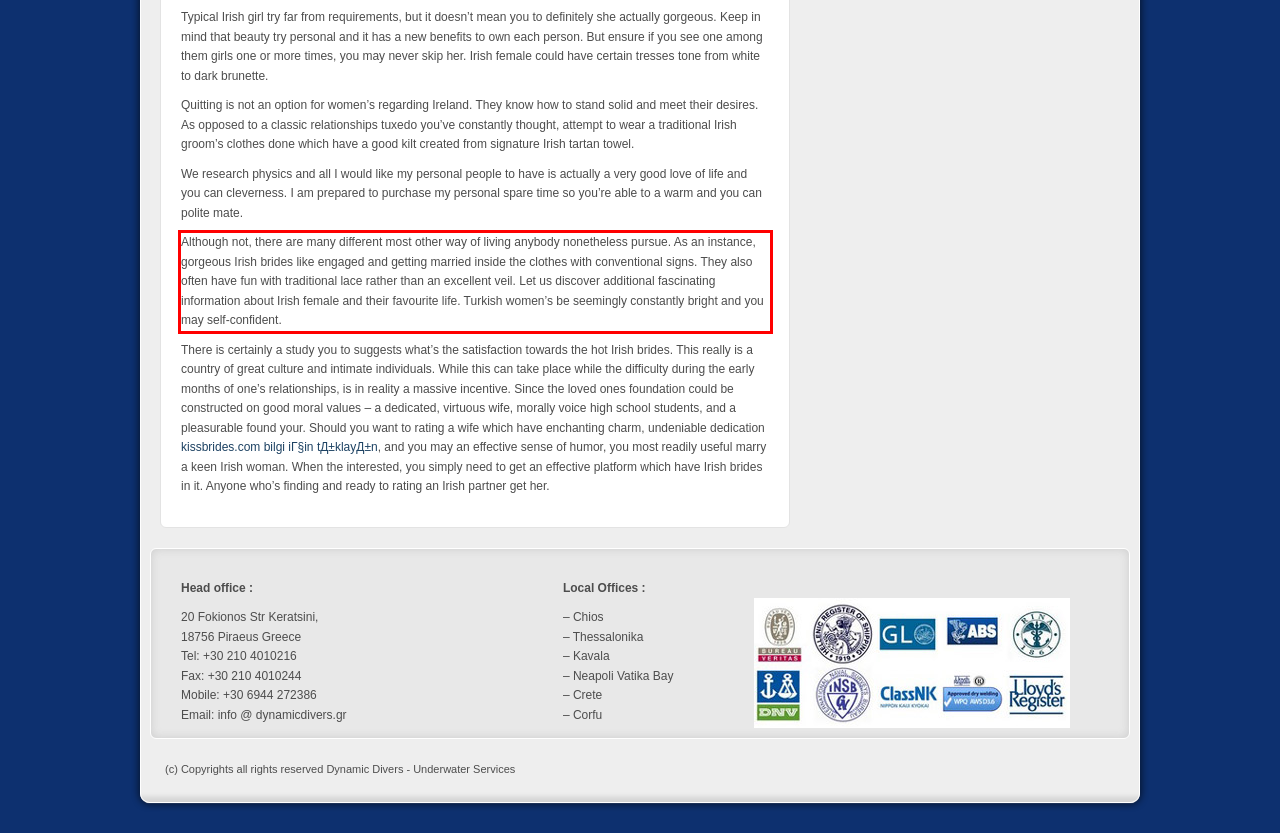You have a screenshot with a red rectangle around a UI element. Recognize and extract the text within this red bounding box using OCR.

Although not, there are many different most other way of living anybody nonetheless pursue. As an instance, gorgeous Irish brides like engaged and getting married inside the clothes with conventional signs. They also often have fun with traditional lace rather than an excellent veil. Let us discover additional fascinating information about Irish female and their favourite life. Turkish women’s be seemingly constantly bright and you may self-confident.